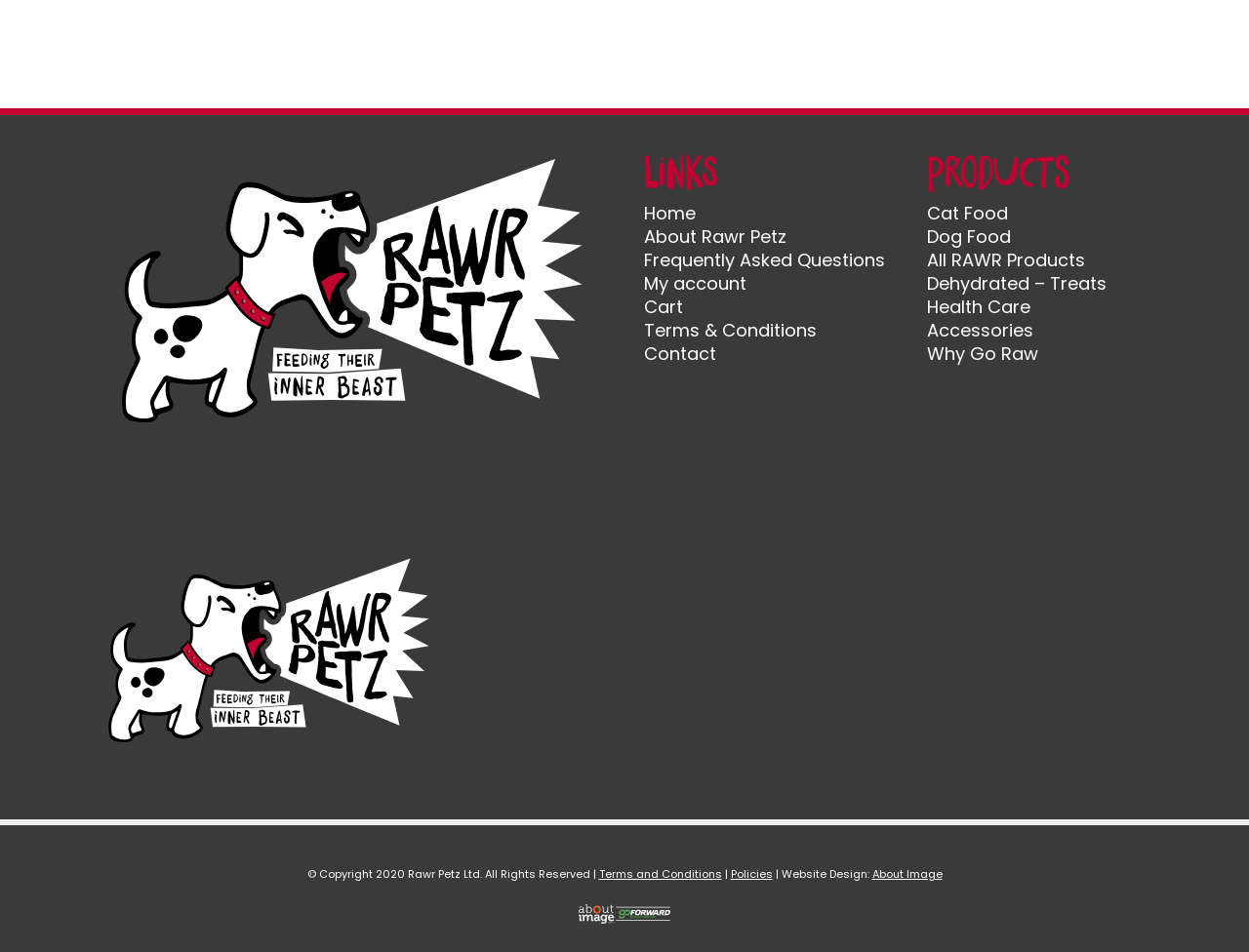Identify the bounding box coordinates necessary to click and complete the given instruction: "check terms and conditions".

[0.479, 0.91, 0.578, 0.927]